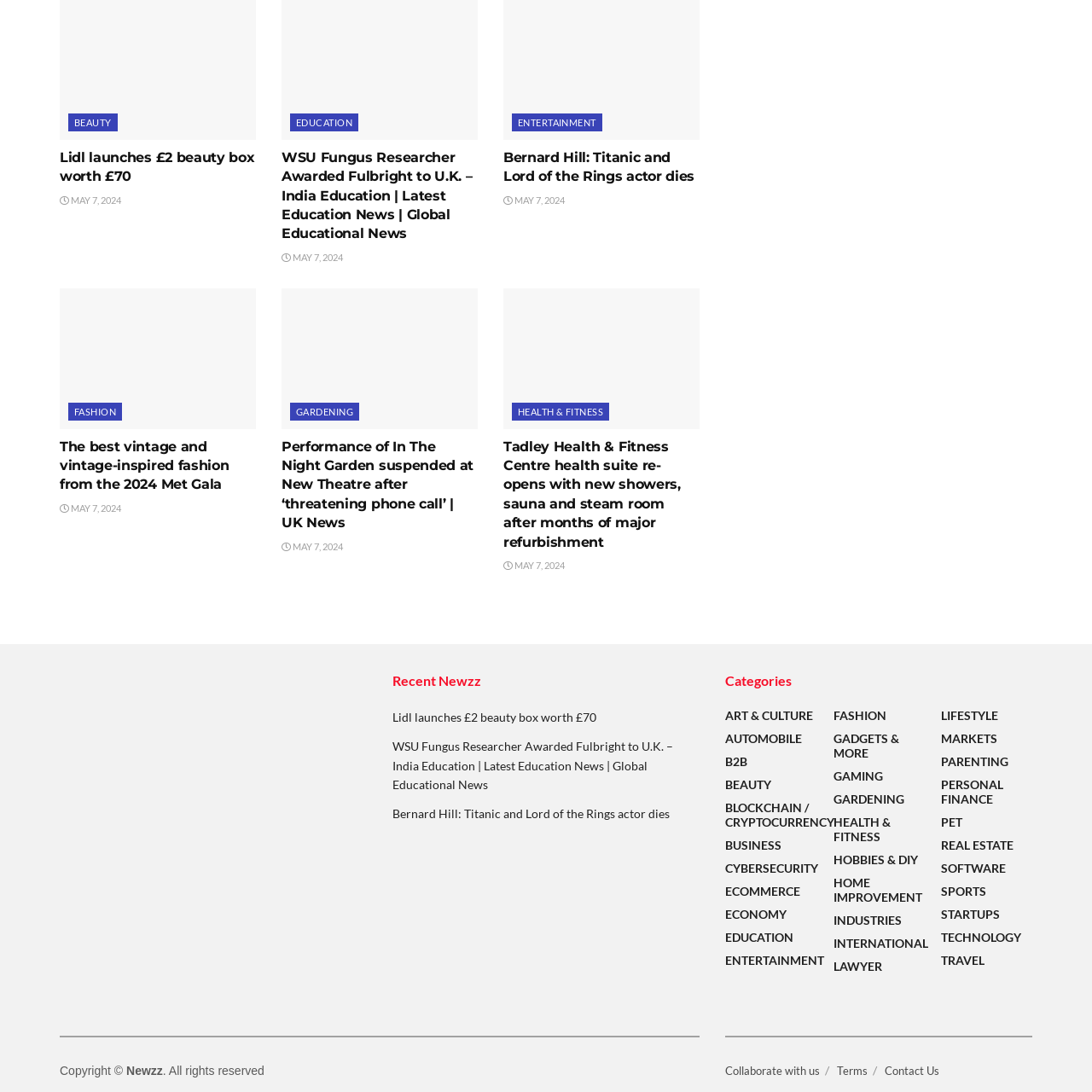Could you locate the bounding box coordinates for the section that should be clicked to accomplish this task: "Click on BEAUTY category".

[0.062, 0.104, 0.108, 0.12]